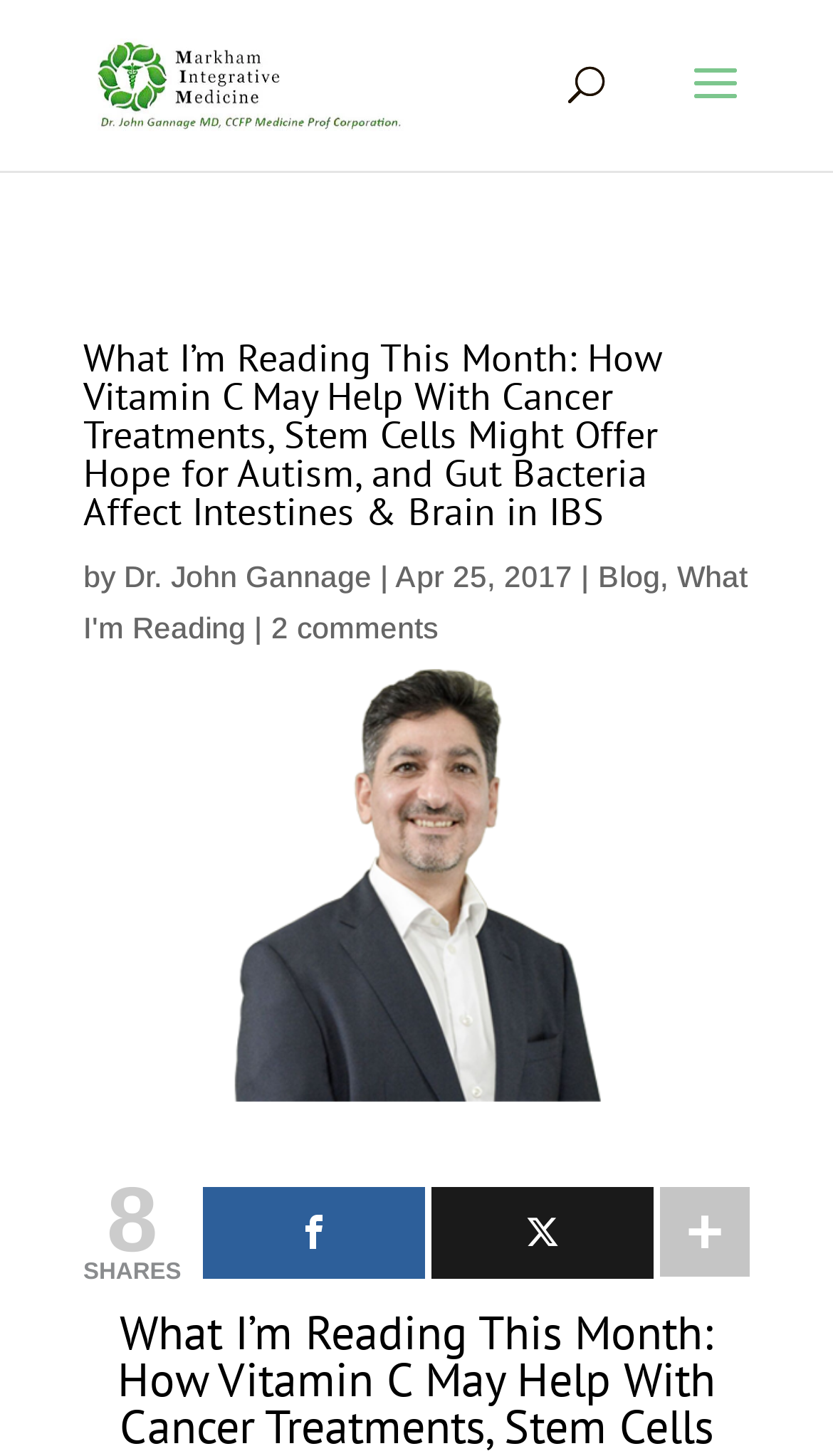Please answer the following question using a single word or phrase: 
What is the name of the website?

Markham Integrative Medicine